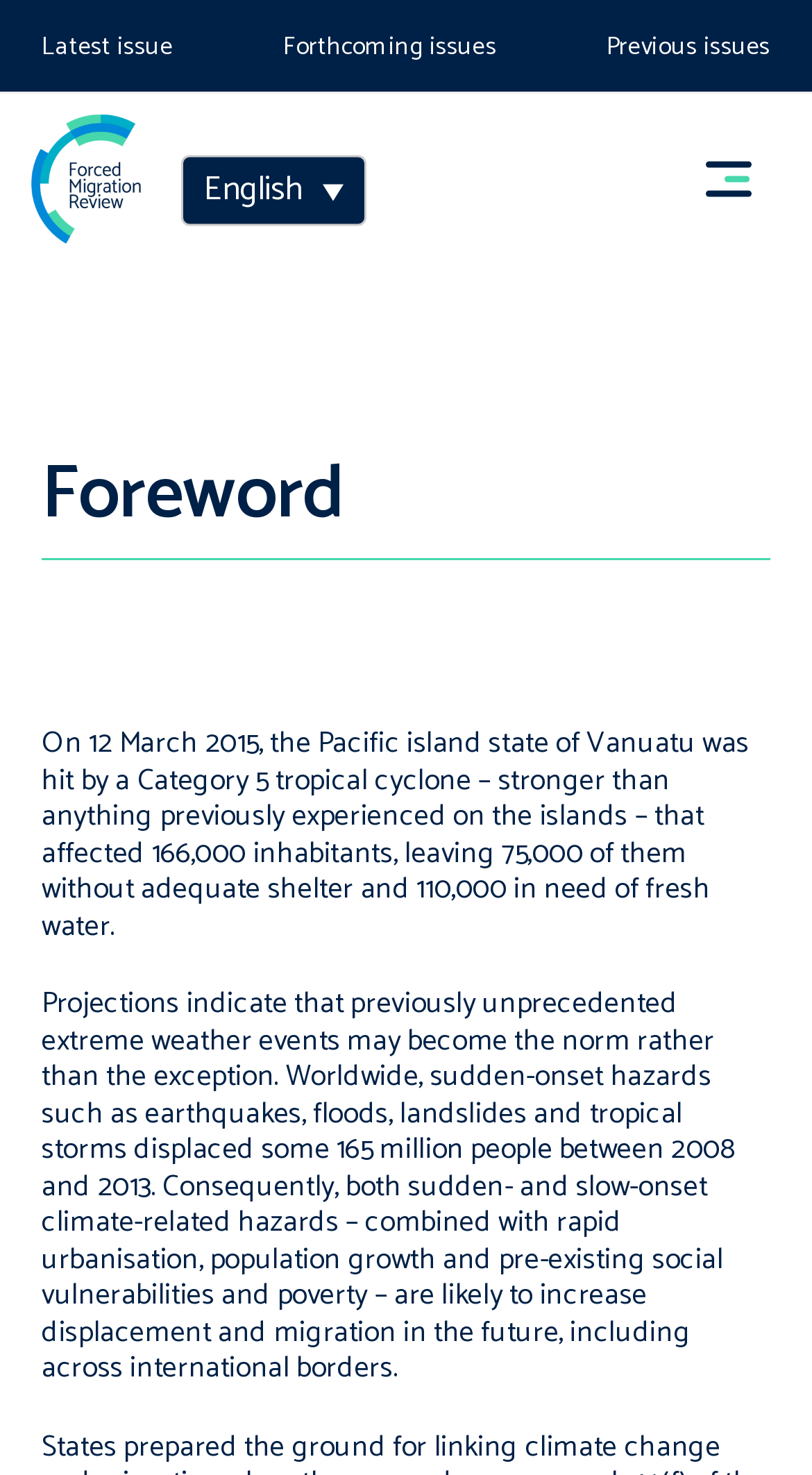Identify the bounding box coordinates for the UI element described as follows: "Add a Comment". Ensure the coordinates are four float numbers between 0 and 1, formatted as [left, top, right, bottom].

None